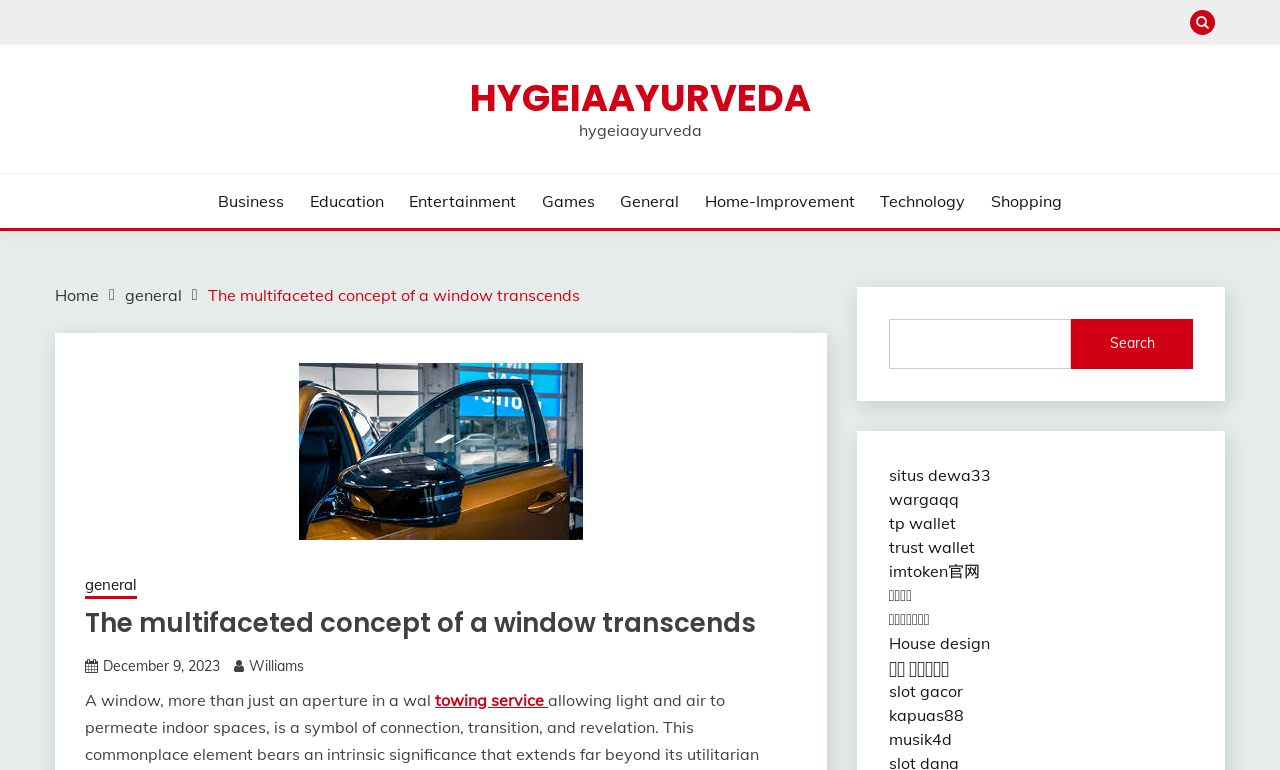Locate the bounding box coordinates of the clickable area to execute the instruction: "Click the Business link". Provide the coordinates as four float numbers between 0 and 1, represented as [left, top, right, bottom].

[0.17, 0.245, 0.222, 0.276]